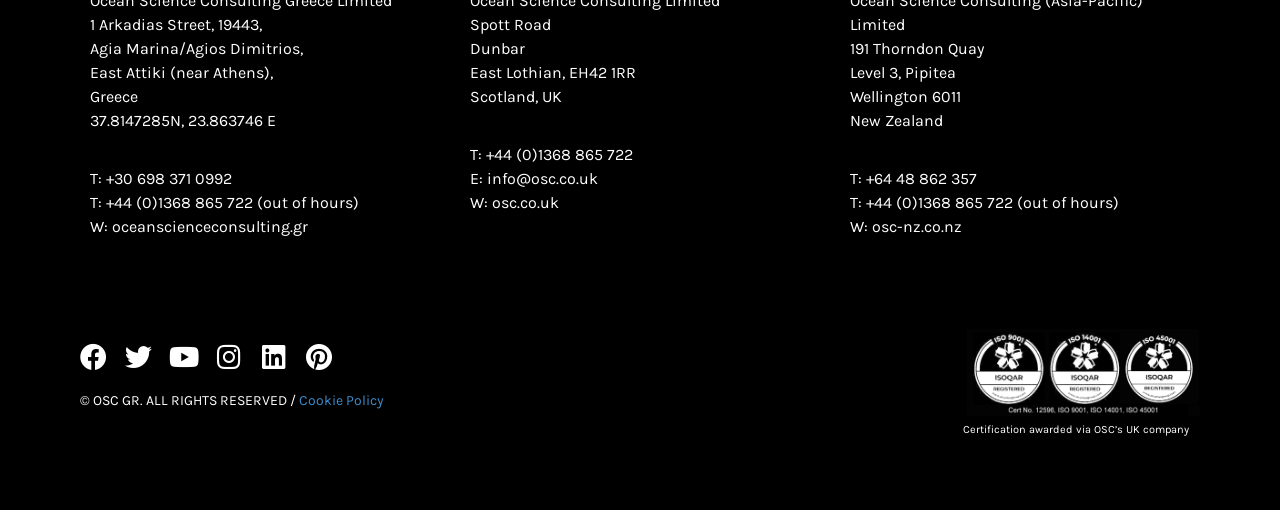Show the bounding box coordinates of the element that should be clicked to complete the task: "Visit the website of Oceanscience Consulting New Zealand".

[0.664, 0.422, 0.93, 0.469]